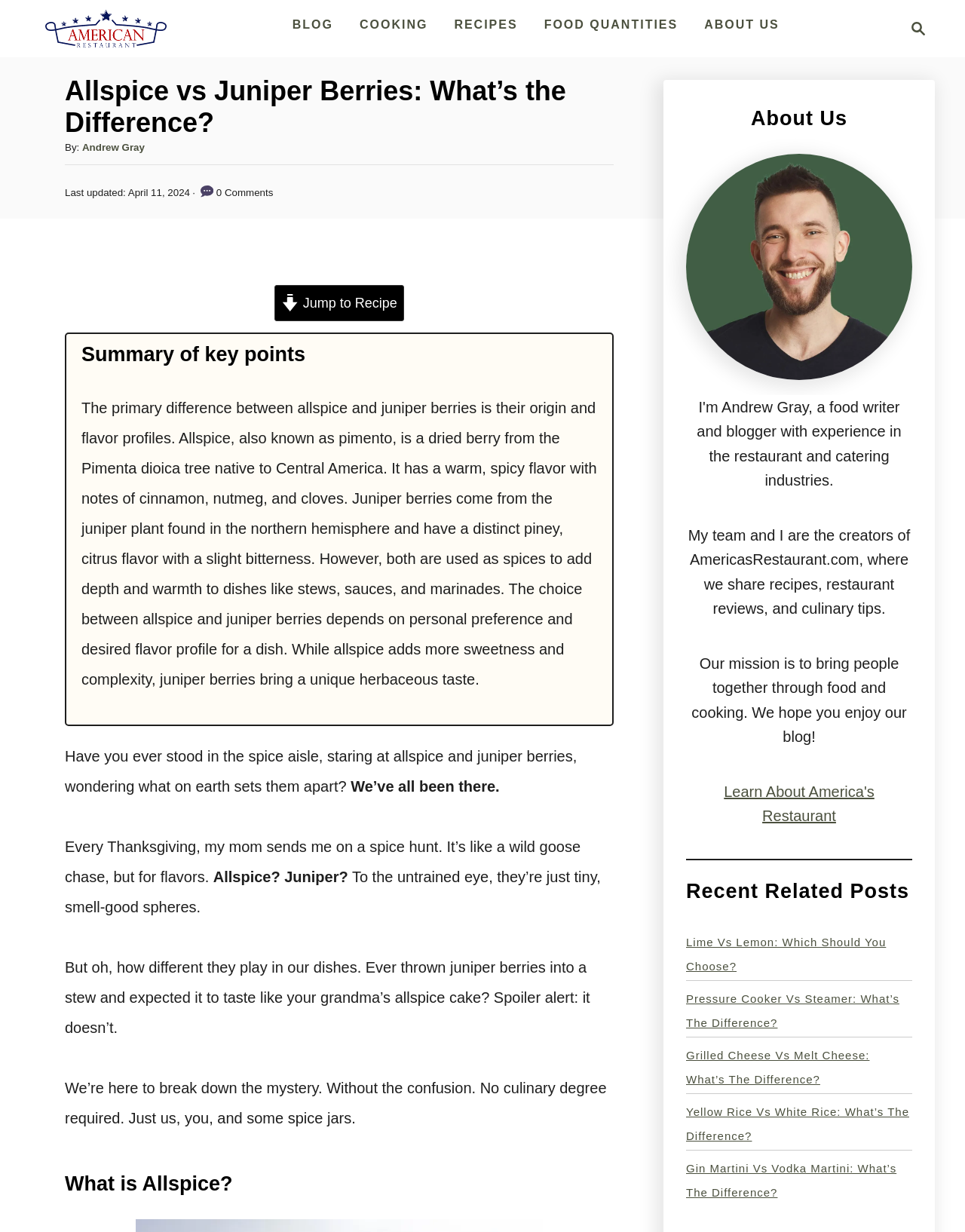Based on the image, provide a detailed and complete answer to the question: 
What is the topic of the article?

The article is a comparison between allspice and juniper berries, discussing their differences in origin, flavor profiles, and usage in cooking.